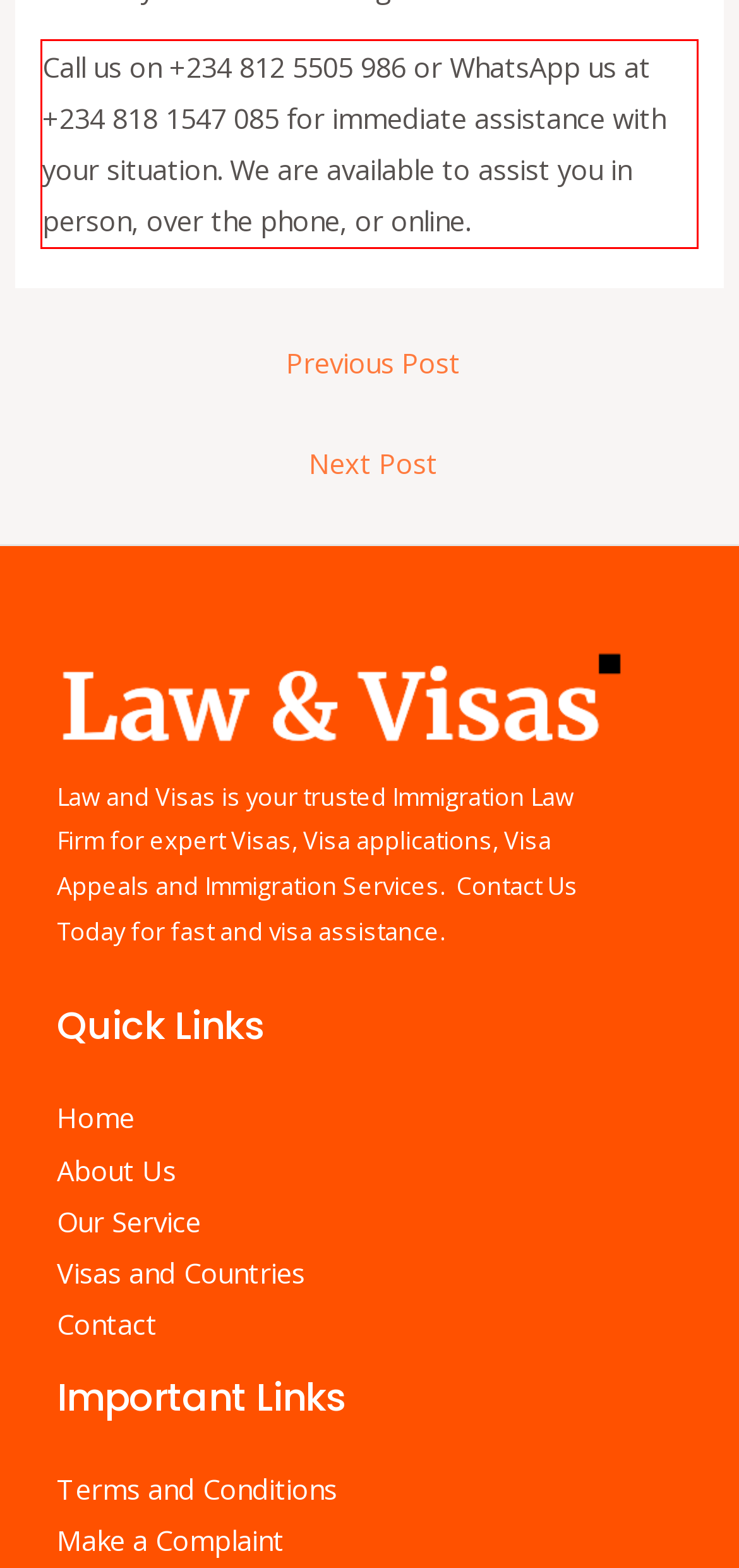Given a webpage screenshot, locate the red bounding box and extract the text content found inside it.

Call us on +234 812 5505 986 or WhatsApp us at +234 818 1547 085 for immediate assistance with your situation. We are available to assist you in person, over the phone, or online.